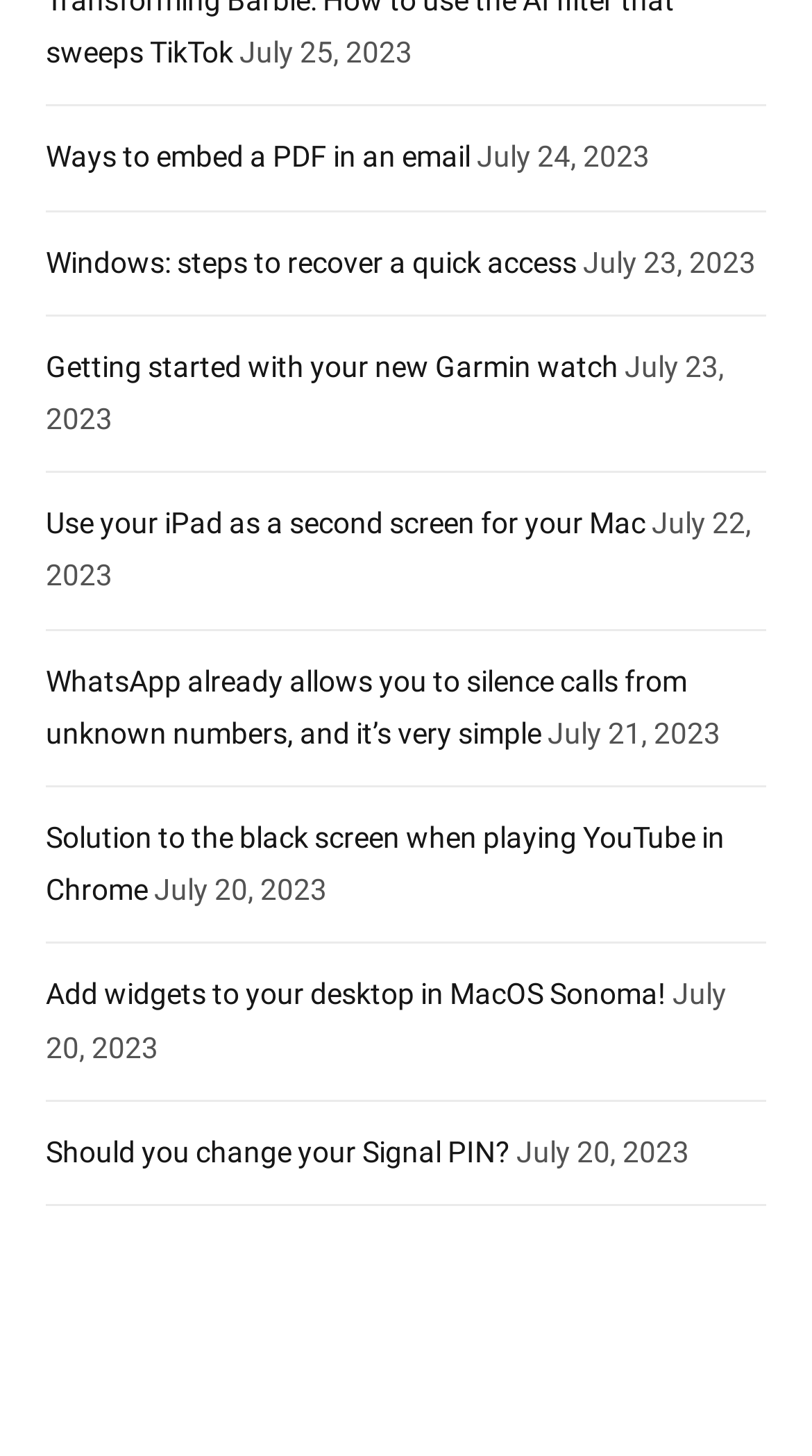Locate the bounding box coordinates of the clickable region to complete the following instruction: "Read about ways to embed a PDF in an email."

[0.056, 0.097, 0.579, 0.119]